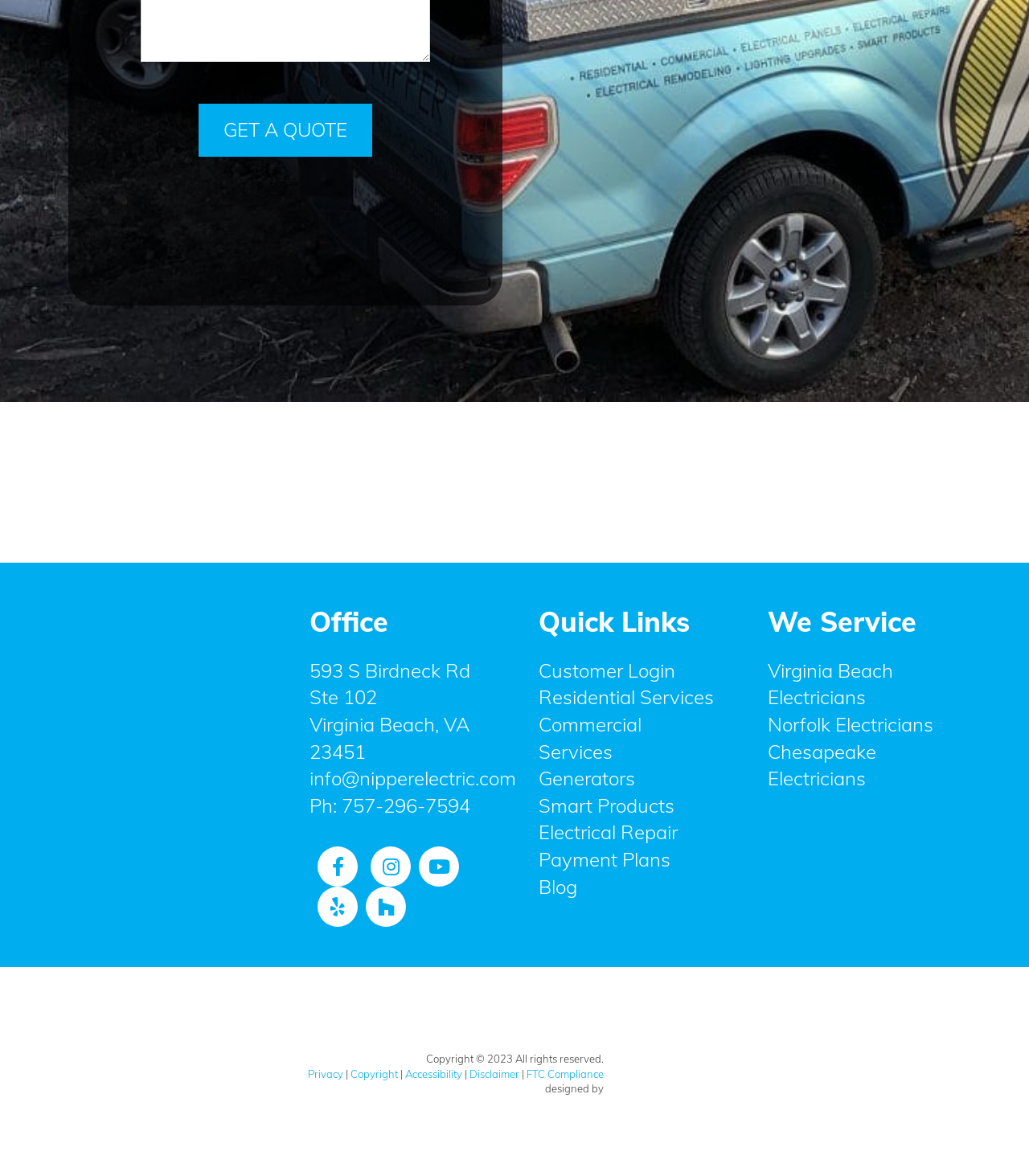Please specify the bounding box coordinates of the clickable section necessary to execute the following command: "Visit Nipper Electric on Houzz".

[0.744, 0.391, 0.83, 0.412]